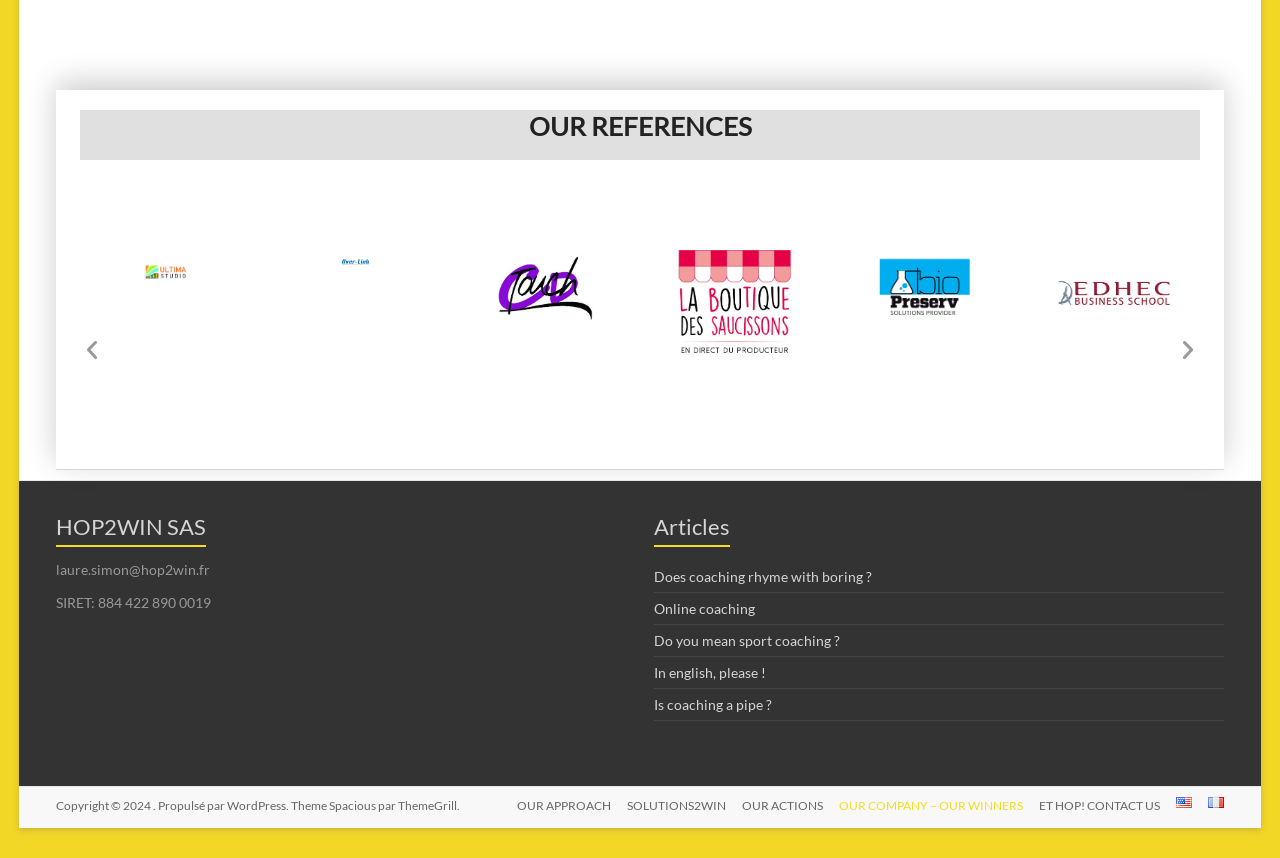How many links are available in the footer section?
Could you please answer the question thoroughly and with as much detail as possible?

I counted the number of link elements inside the complementary elements in the footer section and found 11 links, including links to articles, contact information, and language options.